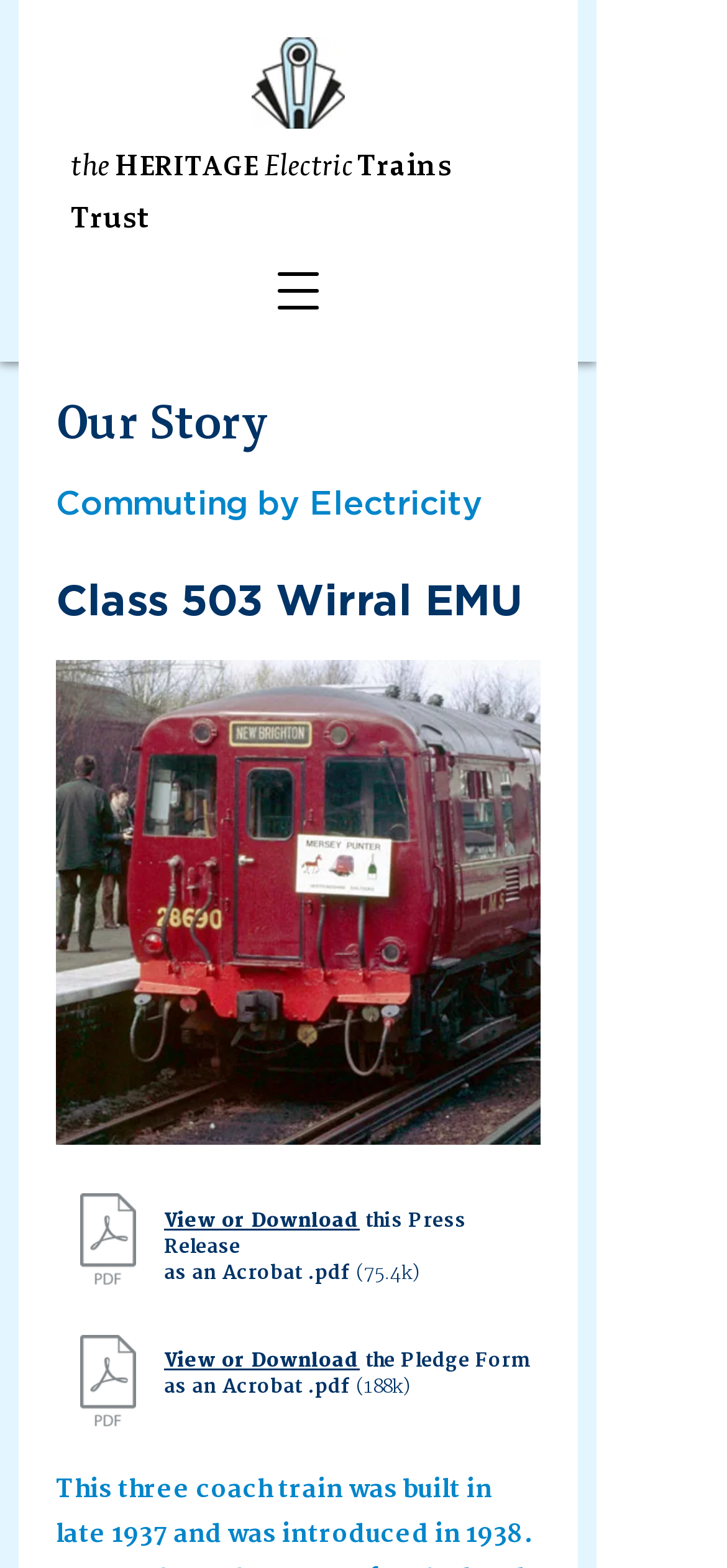What is the text on the link below the image?
Answer the question using a single word or phrase, according to the image.

View or Download